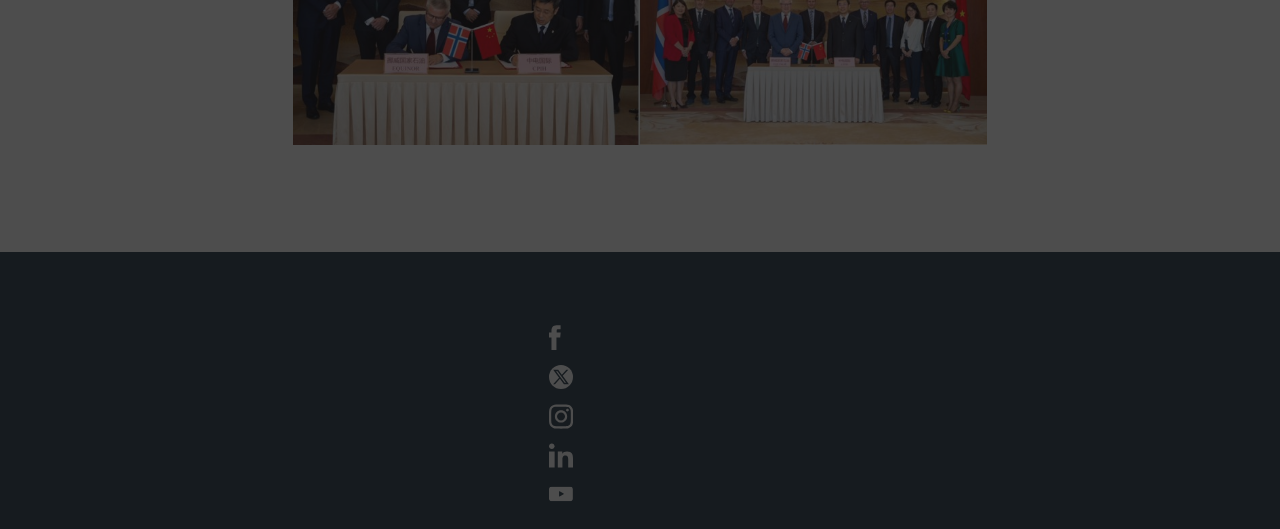What year is the copyright?
Please answer the question as detailed as possible based on the image.

At the bottom of the webpage, there is a copyright notice that says 'Copyright 2024'. This indicates that the copyright year is 2024.